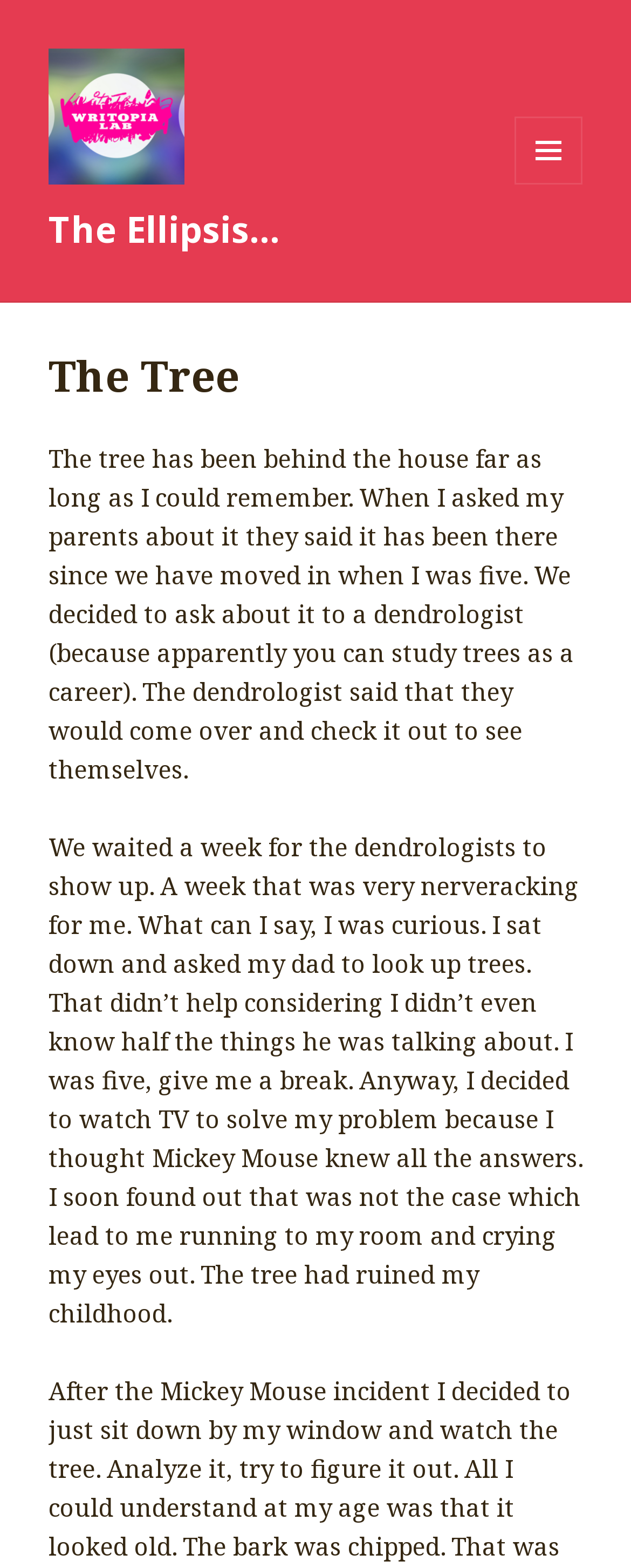Explain the webpage's layout and main content in detail.

The webpage appears to be a personal blog or story-sharing platform, with a focus on a narrative about a tree. At the top-left corner, there is a link with the text "The Ellipsis…" accompanied by an image with the same name. Below this link, there is another link with the same text, "The Ellipsis…".

On the top-right corner, there is a button with a menu icon and the text "MENU AND WIDGETS". When expanded, this button reveals a header section with the title "The Tree". Below the title, there is a block of text that tells a story about the tree. The story begins by describing how the tree has been behind the house for as long as the author can remember, and how they asked their parents about it. The text then goes on to describe how the author and their parents decided to consult a dendrologist to learn more about the tree.

The story continues in a second block of text, which describes the author's experience waiting for the dendrologist to arrive and their attempts to learn more about trees from their father. The text is written in a conversational tone and includes personal anecdotes and humorous asides. Overall, the webpage appears to be a personal reflection or story about a significant event or experience in the author's life.